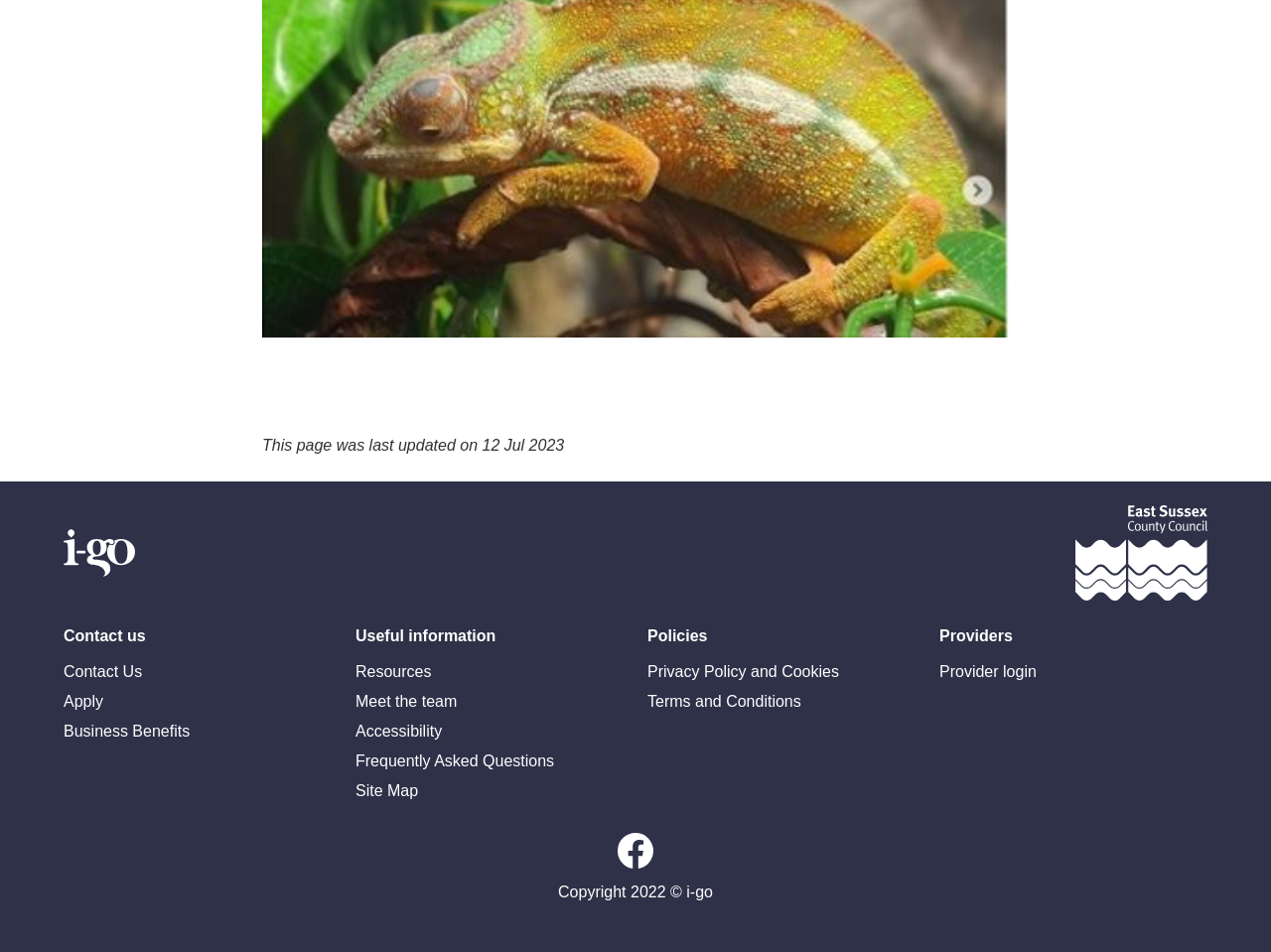Locate the bounding box coordinates of the clickable area needed to fulfill the instruction: "View resources".

[0.28, 0.693, 0.491, 0.718]